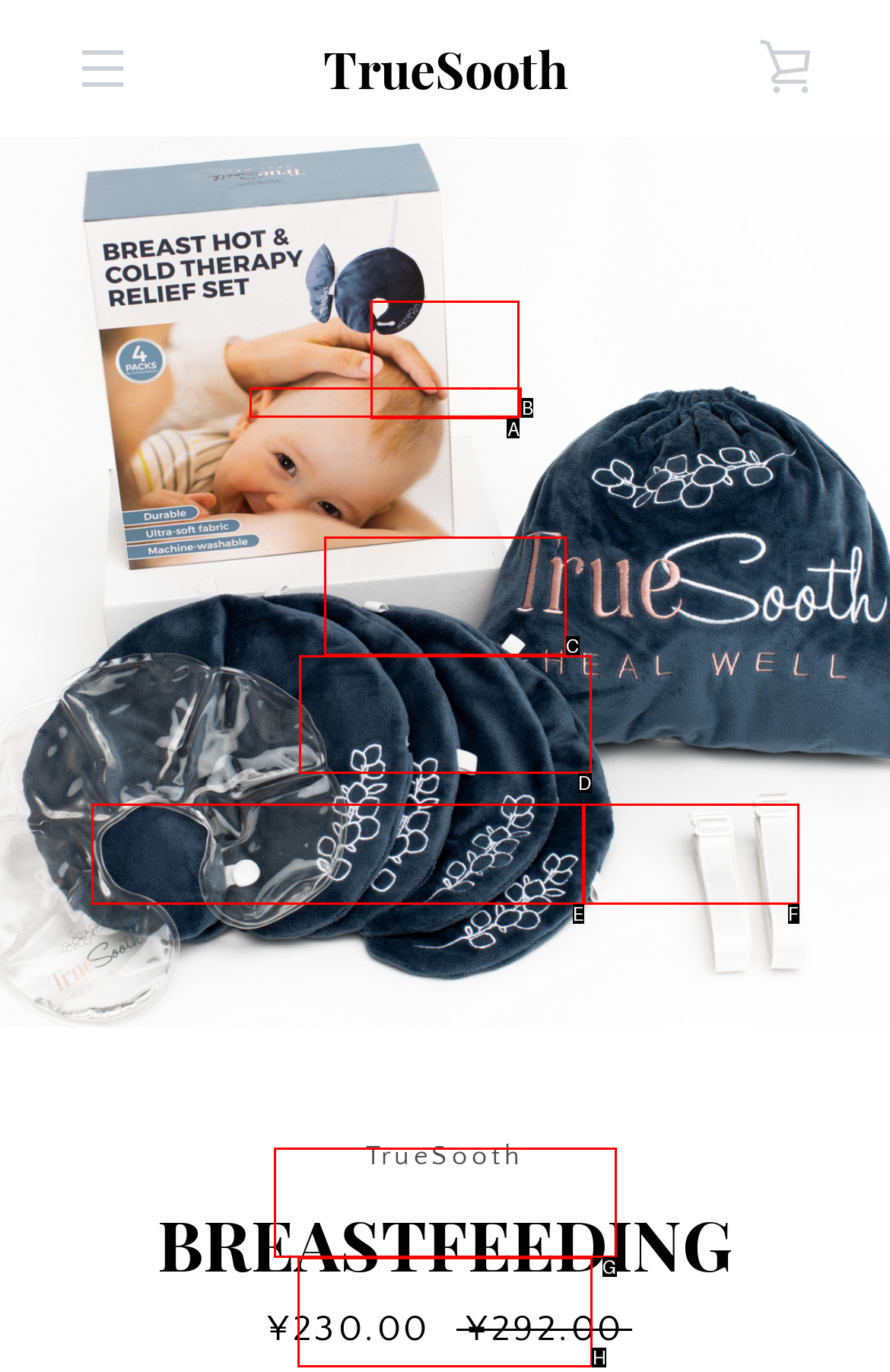With the description: Paraphraser, find the option that corresponds most closely and answer with its letter directly.

None